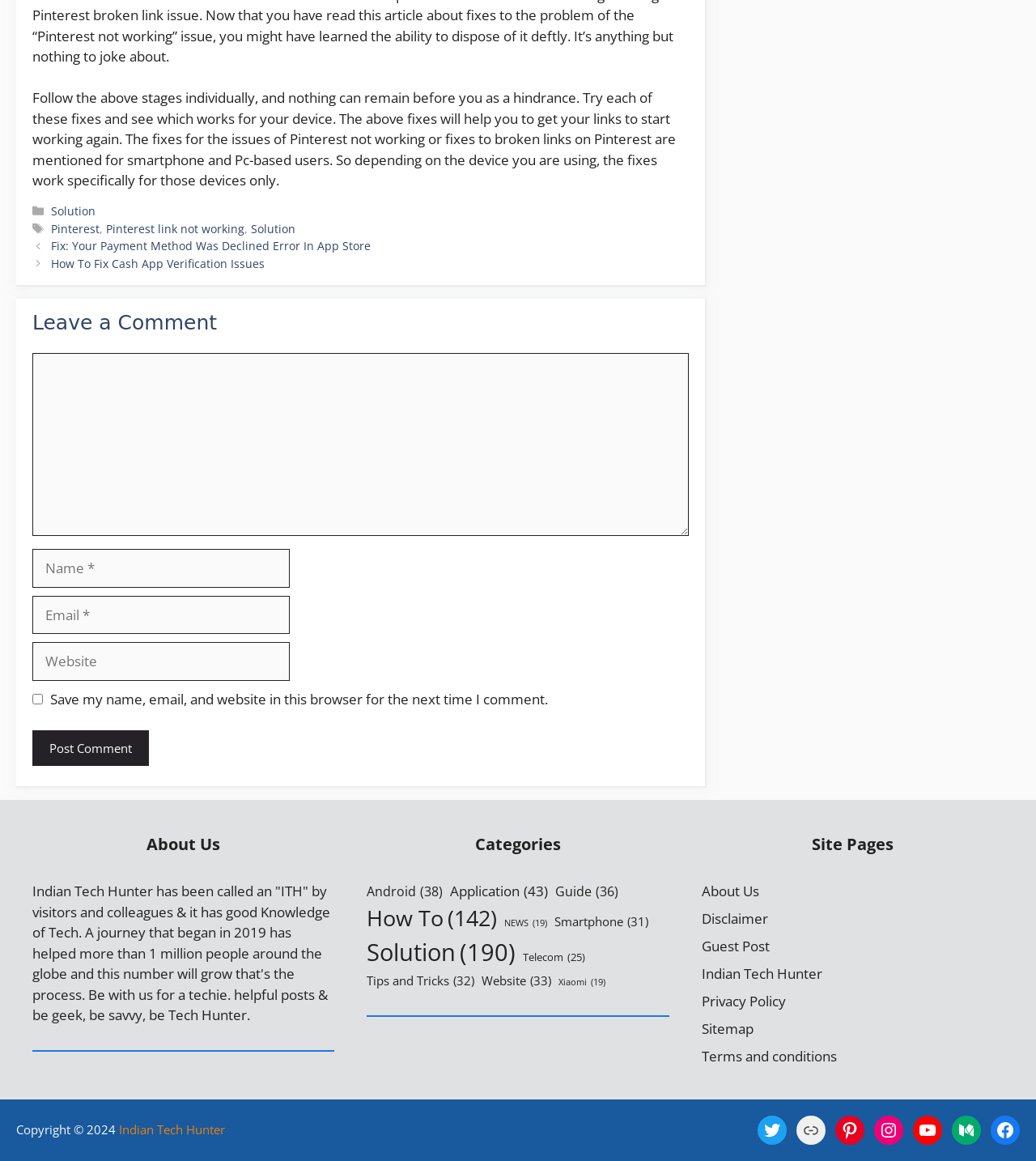Show the bounding box coordinates for the element that needs to be clicked to execute the following instruction: "Click the 'Twitter' link". Provide the coordinates in the form of four float numbers between 0 and 1, i.e., [left, top, right, bottom].

[0.731, 0.961, 0.759, 0.986]